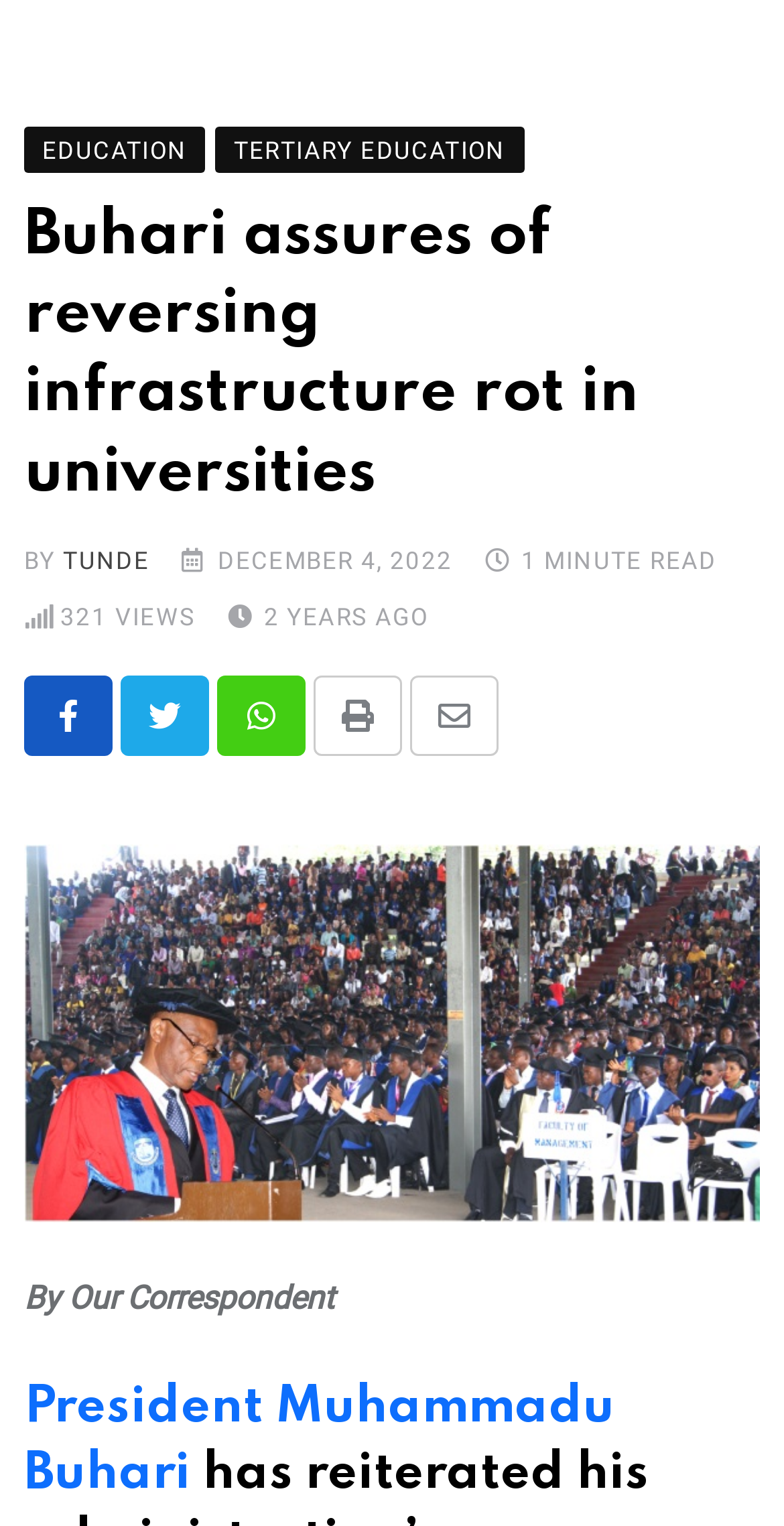Who is the author of the article?
Craft a detailed and extensive response to the question.

I found the author's name by looking at the text 'BY TUNDE' which appears below the main heading of the article.